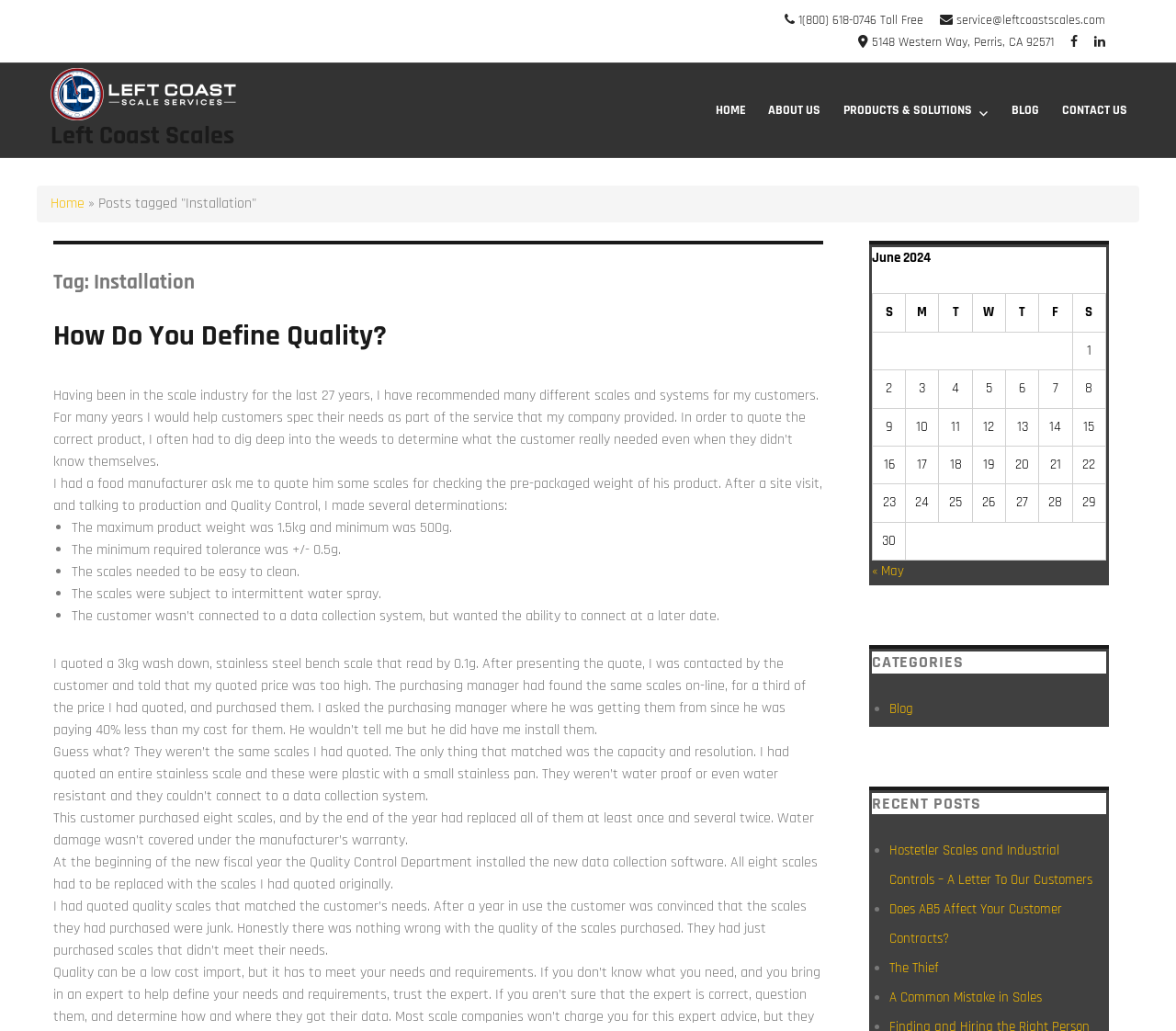Offer a meticulous caption that includes all visible features of the webpage.

The webpage is about Left Coast Scales, a company that provides scale solutions. At the top, there is a header section with the company's logo and name, accompanied by a navigation menu with links to different pages, including "HOME", "ABOUT US", "PRODUCTS & SOLUTIONS", "BLOG", and "CONTACT US". Below the header, there is a section with the company's contact information, including a toll-free phone number, email address, and physical address.

The main content of the page is a blog post titled "Tag: Installation", which discusses the importance of defining quality in the scale industry. The post is divided into sections, with headings and paragraphs of text. The author shares a personal experience of working with a customer who purchased scales that did not meet their needs, resulting in frequent replacements and ultimately, the need to install new scales that met the customer's requirements.

The post includes a list of determinations made by the author to specify the correct product for the customer, including the maximum product weight, minimum required tolerance, and the need for easy cleaning and water resistance. The author also mentions that the customer initially purchased scales that were not suitable for their needs, but eventually replaced them with the correct scales.

At the bottom of the page, there is a table with a calendar for June 2024, with days of the week listed across the top and dates listed down the side. The table appears to be empty, with no events or appointments listed.

Throughout the page, there are several links to other pages or posts, including a link to the original blog post "How Do You Define Quality?" and a link to the company's "HOME" page. There are also several icons, including a phone icon, an envelope icon, and a Facebook icon, which may link to the company's social media page.